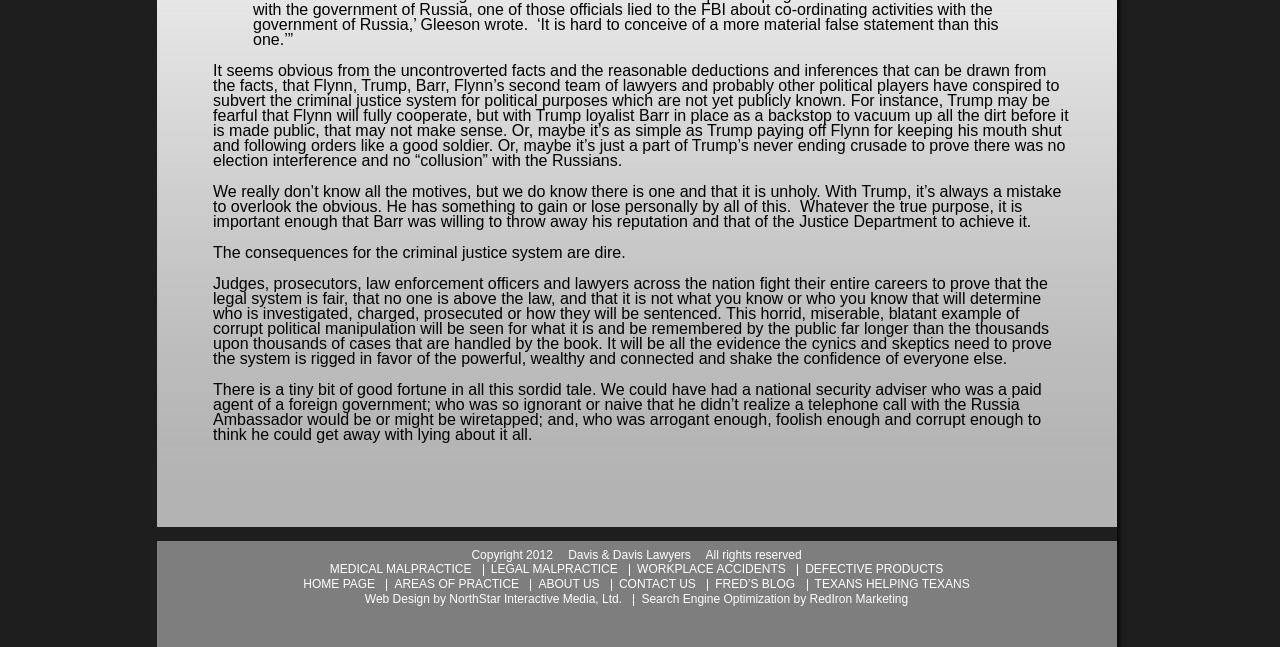Please determine the bounding box coordinates of the element to click in order to execute the following instruction: "Visit 'HOME PAGE'". The coordinates should be four float numbers between 0 and 1, specified as [left, top, right, bottom].

[0.237, 0.892, 0.293, 0.914]